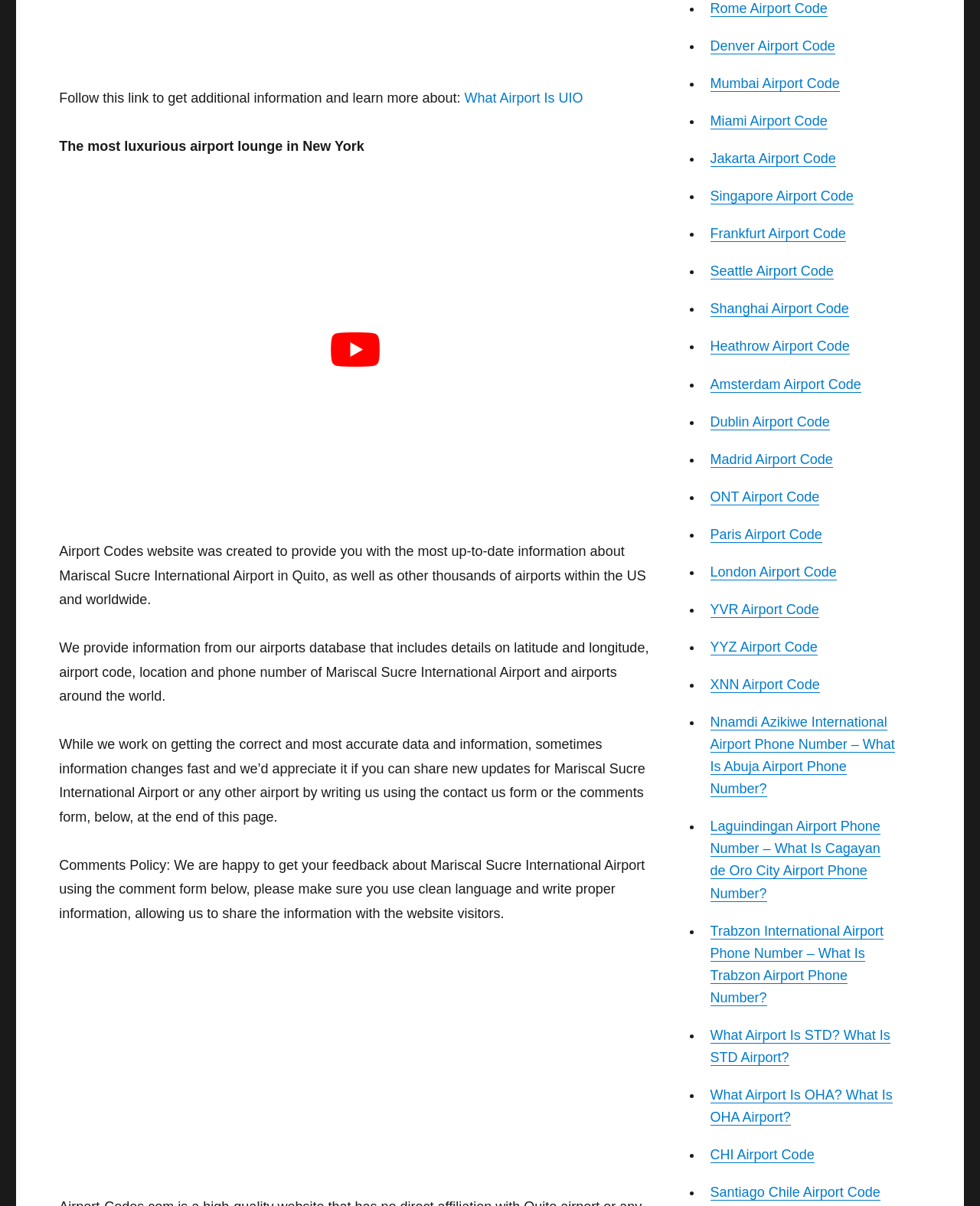Locate the bounding box coordinates of the clickable area needed to fulfill the instruction: "Get the phone number of Nnamdi Azikiwe International Airport".

[0.725, 0.592, 0.913, 0.66]